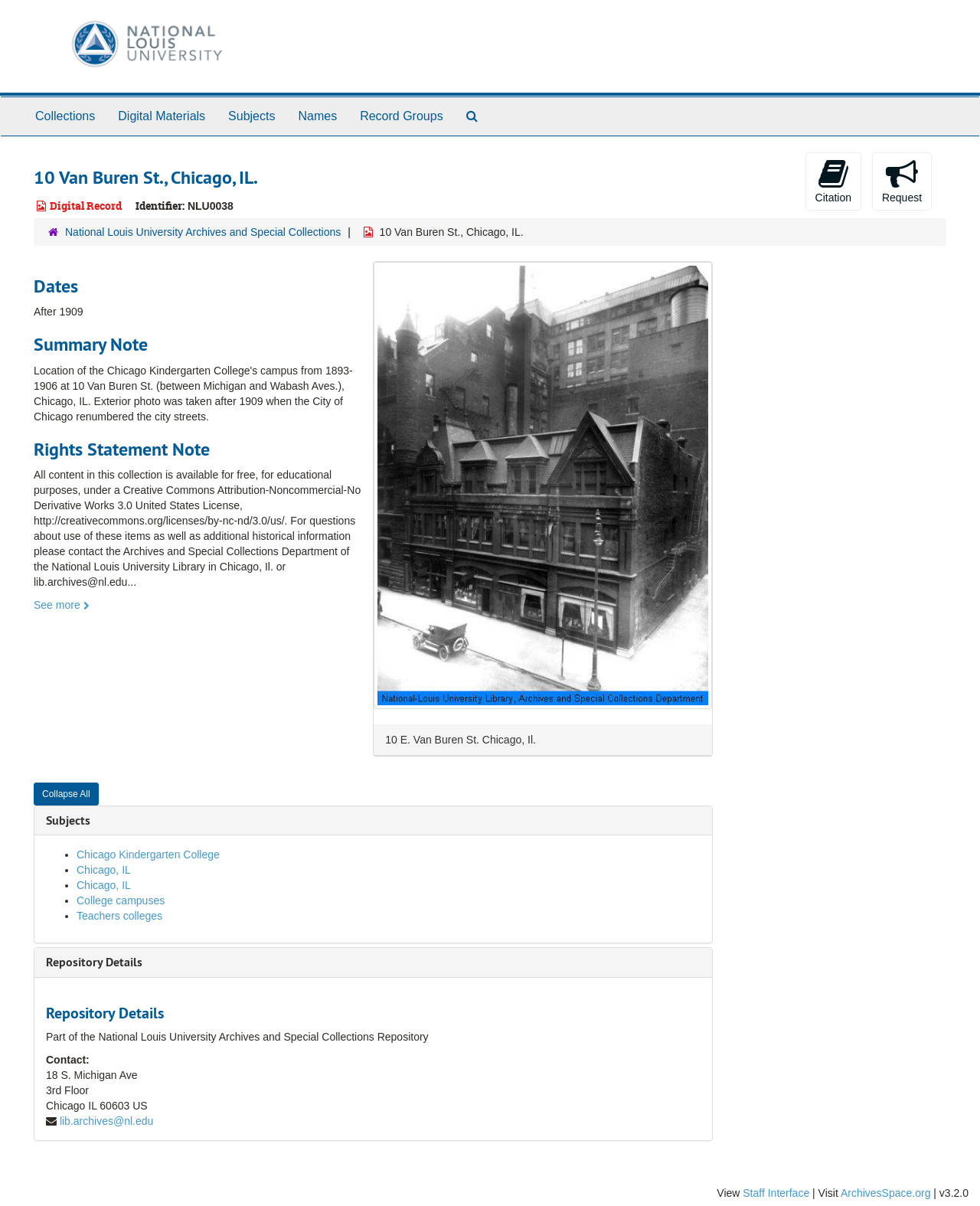Describe all the key features and sections of the webpage thoroughly.

This webpage appears to be a digital archive or repository page for National Louis University. At the top, there is a logo and a link to the university's homepage. Below that, there is a top-level navigation menu with links to various collections, including "Collections", "Digital Materials", "Subjects", "Names", "Record Groups", and "Search The Archives".

The main content of the page is divided into several sections. The first section displays the address "10 Van Buren St., Chicago, IL." in a large font, with a smaller text "Digital Record" and an identifier "NLU0038" below it. To the right of this section, there are page actions, including buttons for citation and request.

Below this section, there is a hierarchical navigation menu with a link to the university's archives and special collections. Next to this menu, there is an image and a link to "10 E. Van Buren St. Chicago, Il.".

The page then displays several sections of information, including "Dates" with a note "After 1909", "Summary Note", "Rights Statement Note", and a long paragraph of text describing the usage rights of the content in this collection.

Further down the page, there are sections for "Subjects" with a list of links to related topics, "Repository Details" with information about the National Louis University Archives and Special Collections Repository, including its address and contact information.

At the very bottom of the page, there are links to the staff interface and ArchivesSpace.org, as well as a version number "v3.2.0".